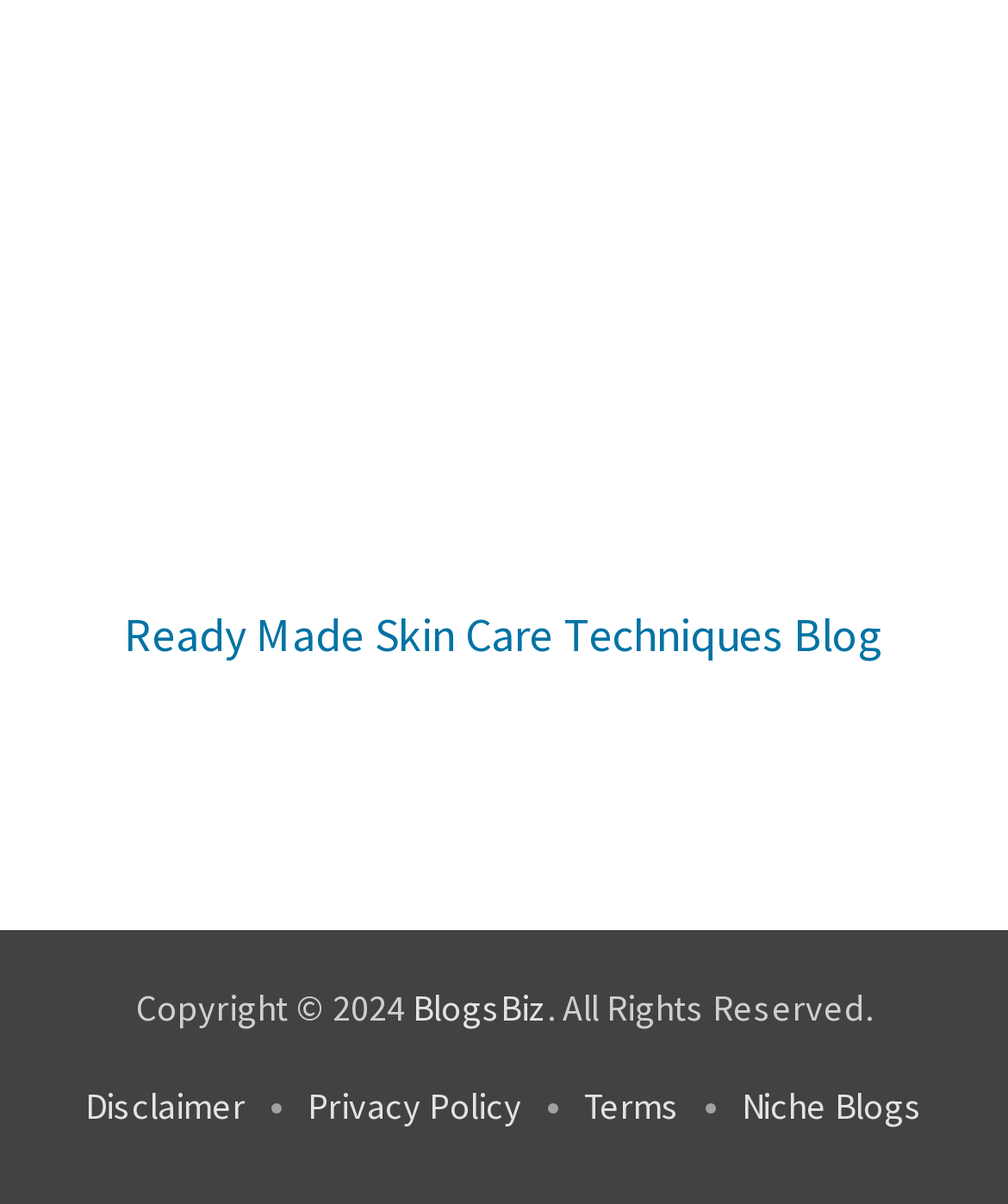What year is the copyright for?
Look at the webpage screenshot and answer the question with a detailed explanation.

The copyright year can be found in the StaticText element with the text 'Copyright © 2024' which is located at the bottom of the webpage.